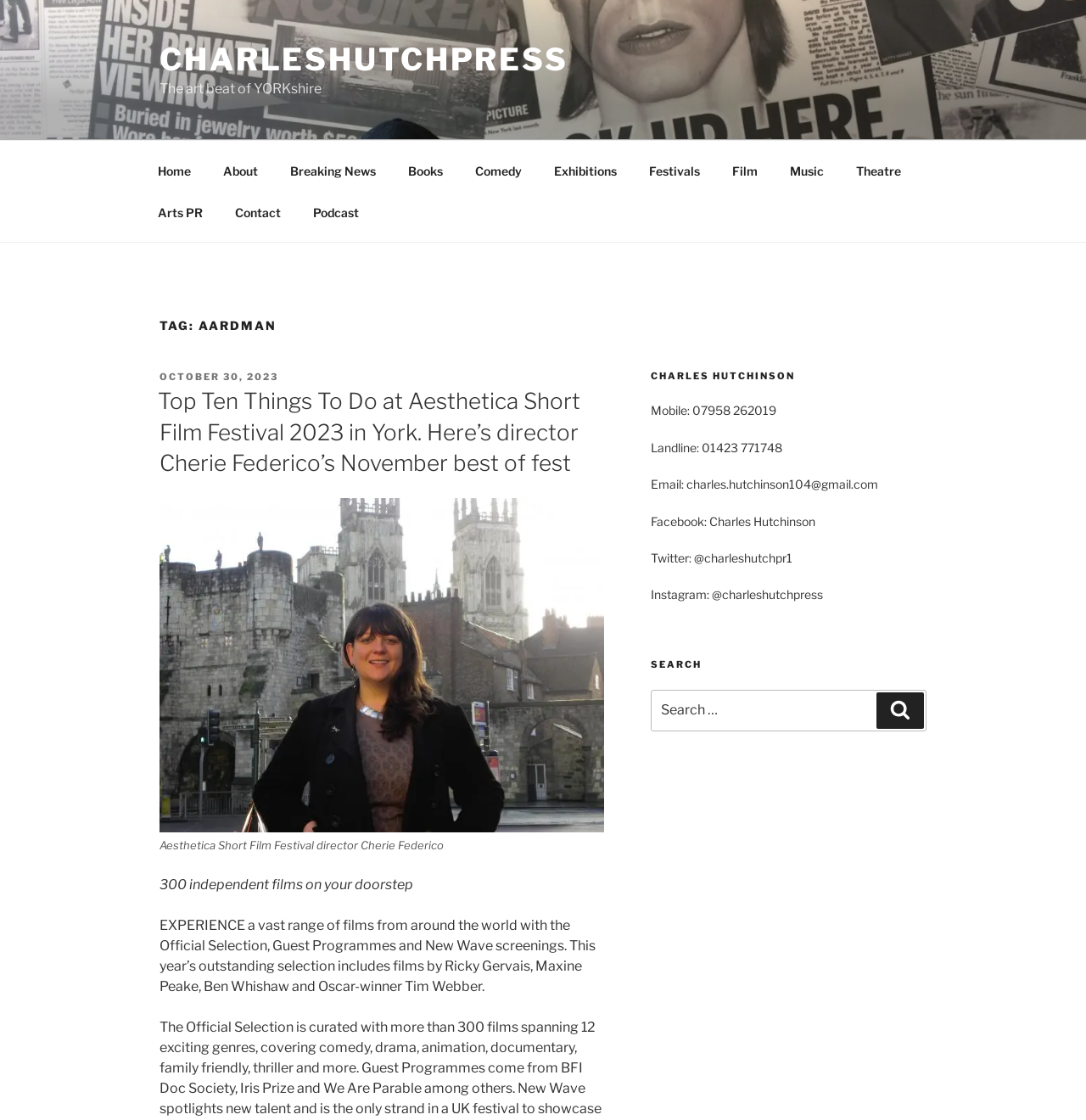Identify the bounding box coordinates for the element you need to click to achieve the following task: "Read about The Pride". Provide the bounding box coordinates as four float numbers between 0 and 1, in the form [left, top, right, bottom].

None